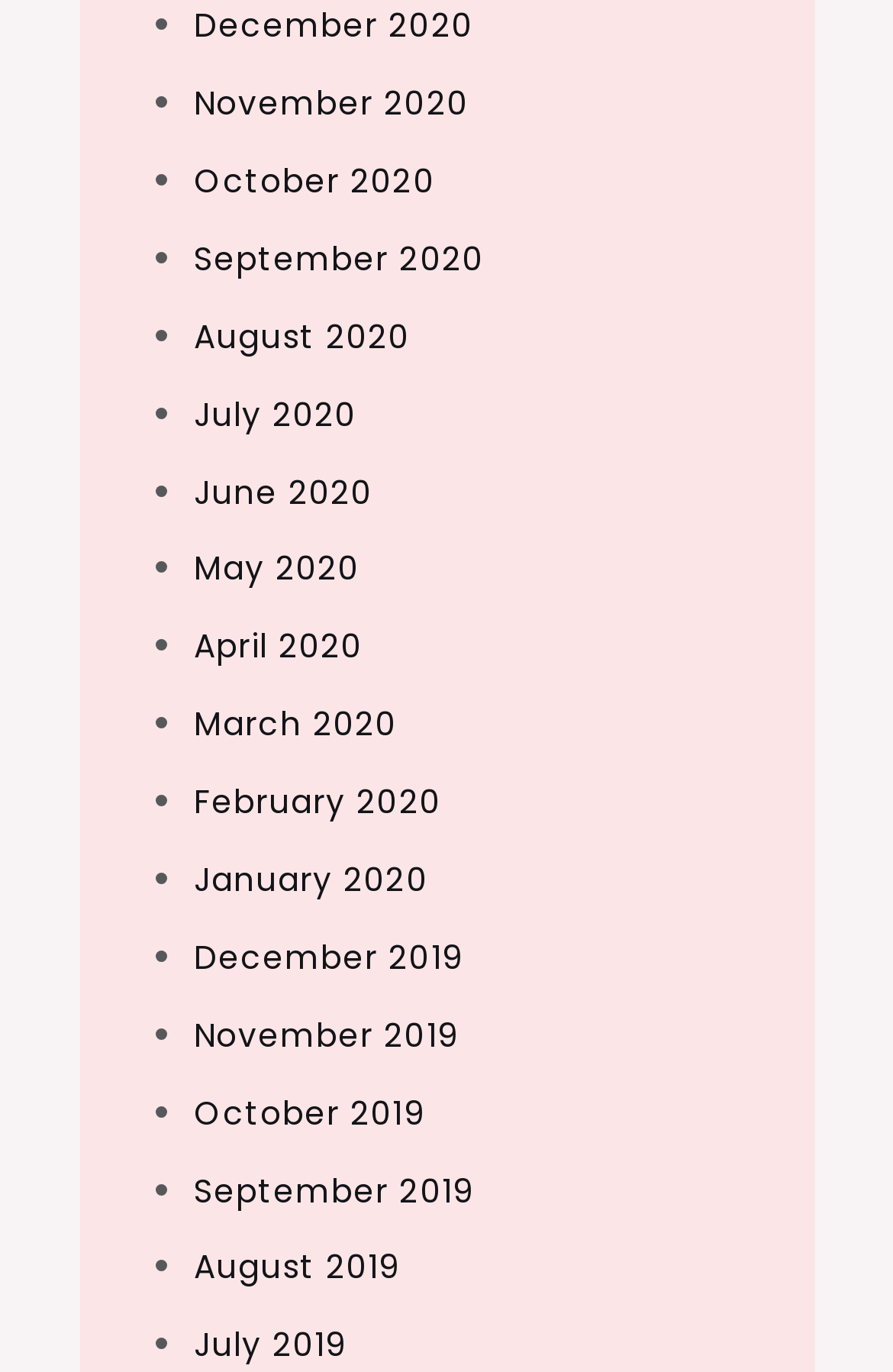Pinpoint the bounding box coordinates of the clickable element to carry out the following instruction: "View November 2020."

[0.217, 0.059, 0.525, 0.092]